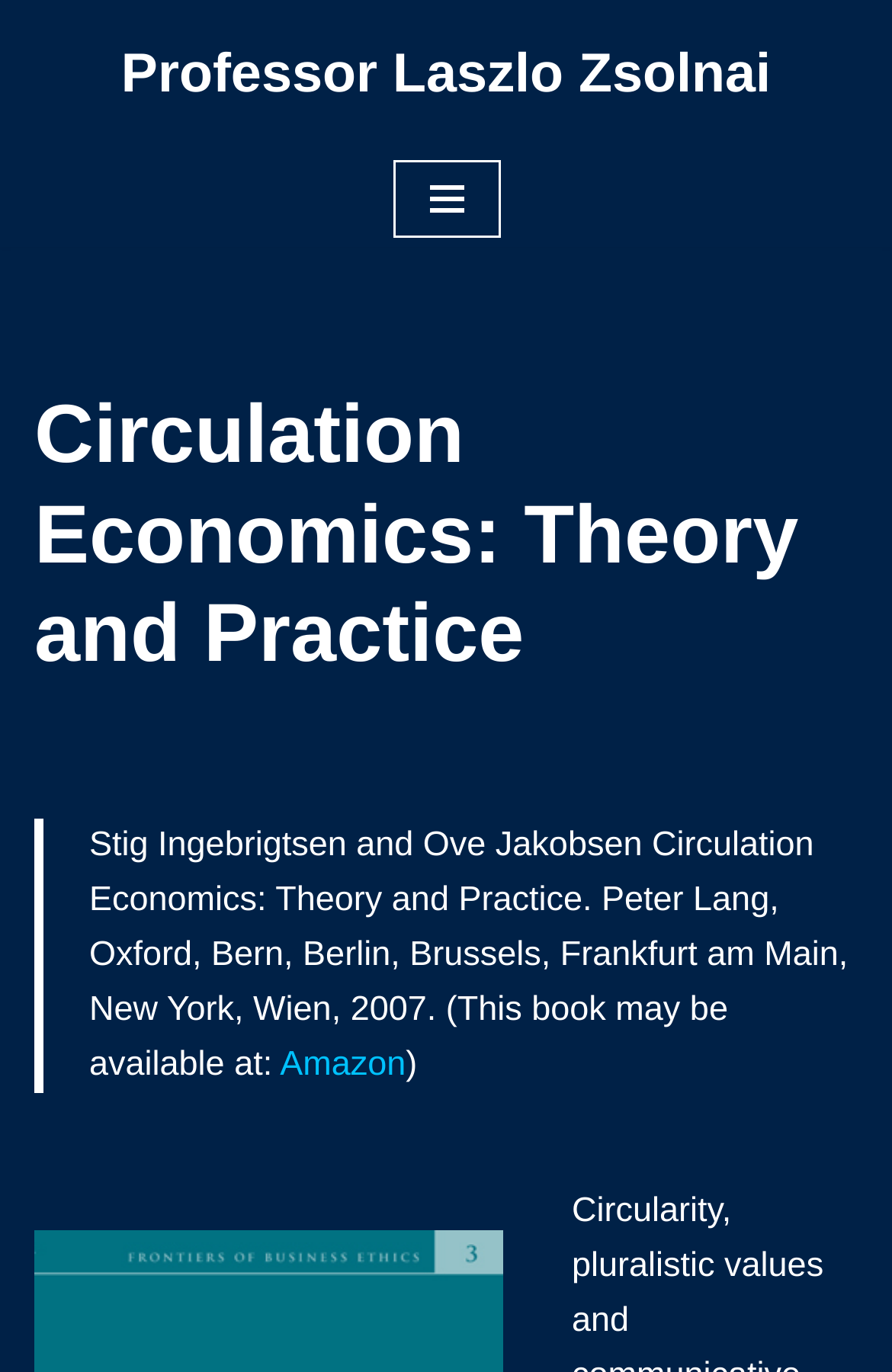Determine the heading of the webpage and extract its text content.

Circulation Economics: Theory and Practice